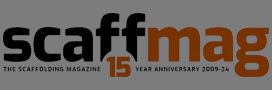In what year was the magazine established?
Give a one-word or short phrase answer based on the image.

2009